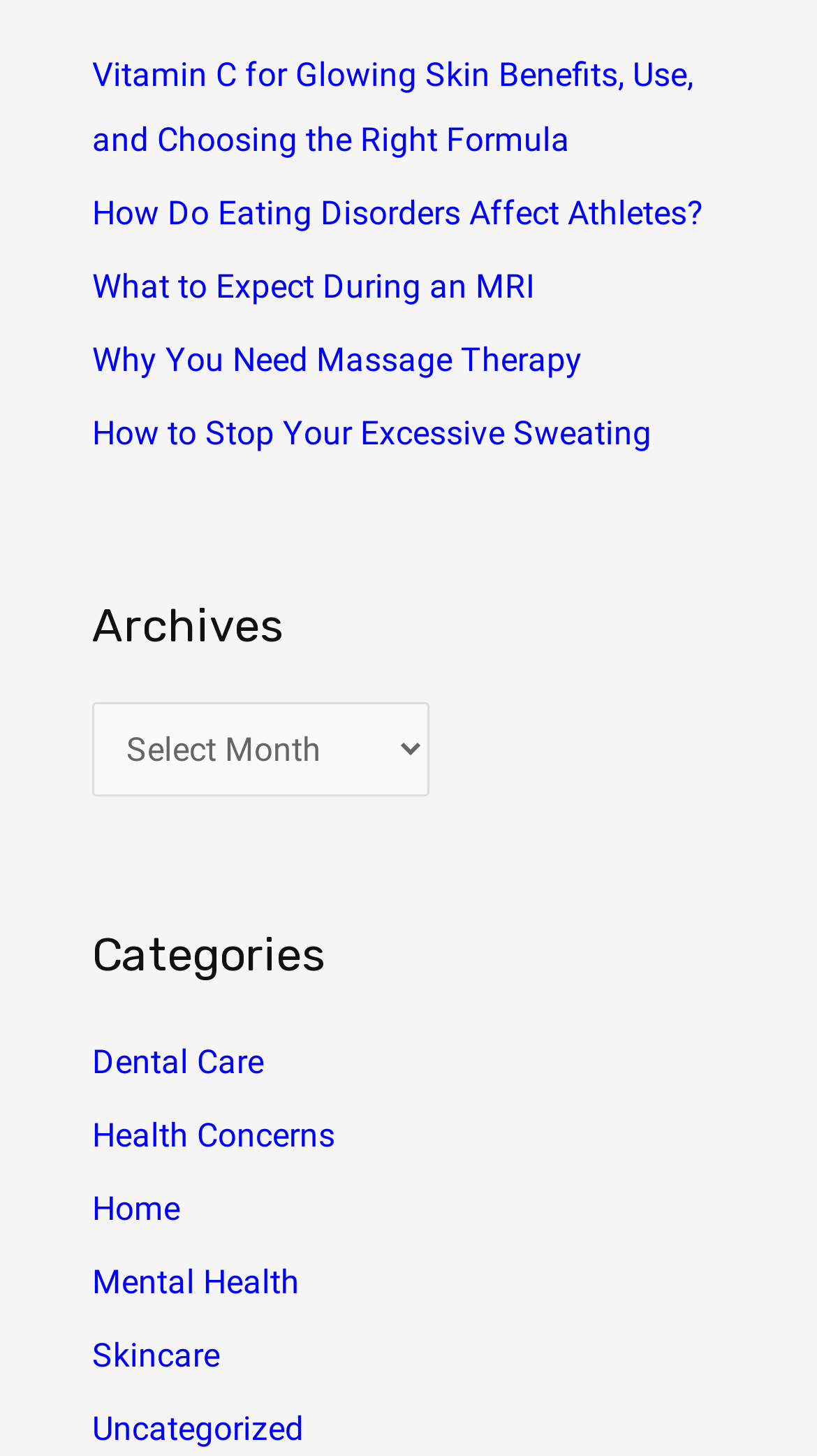Reply to the question with a single word or phrase:
How many categories are listed?

6